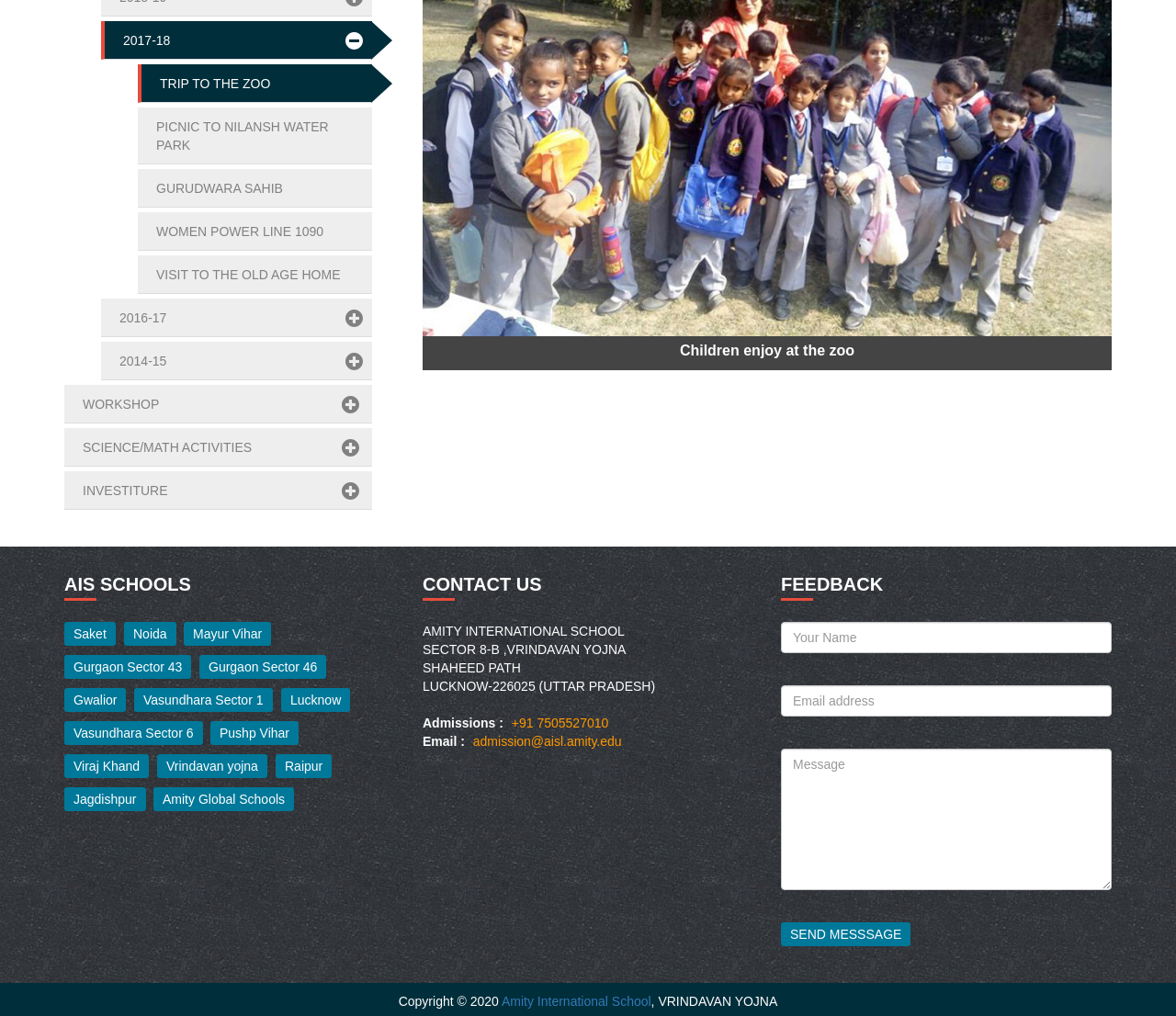From the element description Mayur Vihar, predict the bounding box coordinates of the UI element. The coordinates must be specified in the format (top-left x, top-left y, bottom-right x, bottom-right y) and should be within the 0 to 1 range.

[0.156, 0.612, 0.231, 0.636]